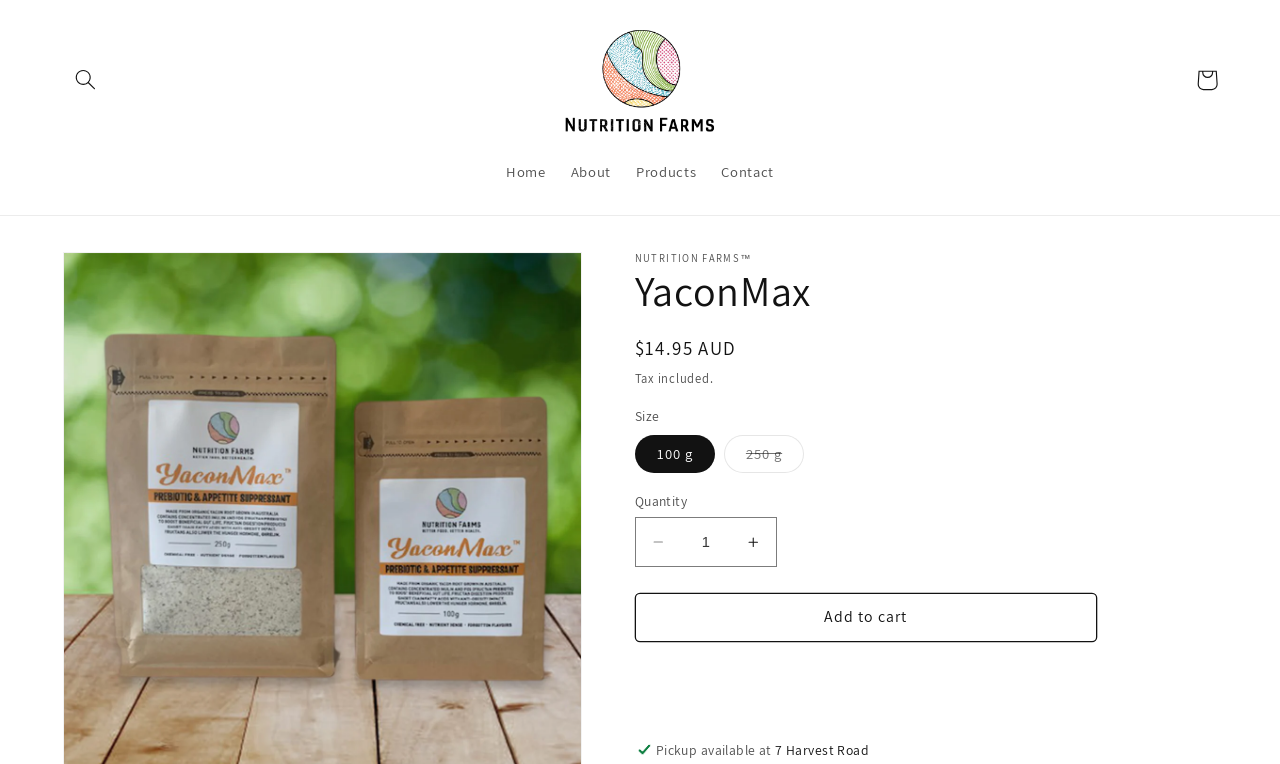Locate the UI element described as follows: "Add to cart". Return the bounding box coordinates as four float numbers between 0 and 1 in the order [left, top, right, bottom].

[0.496, 0.776, 0.857, 0.84]